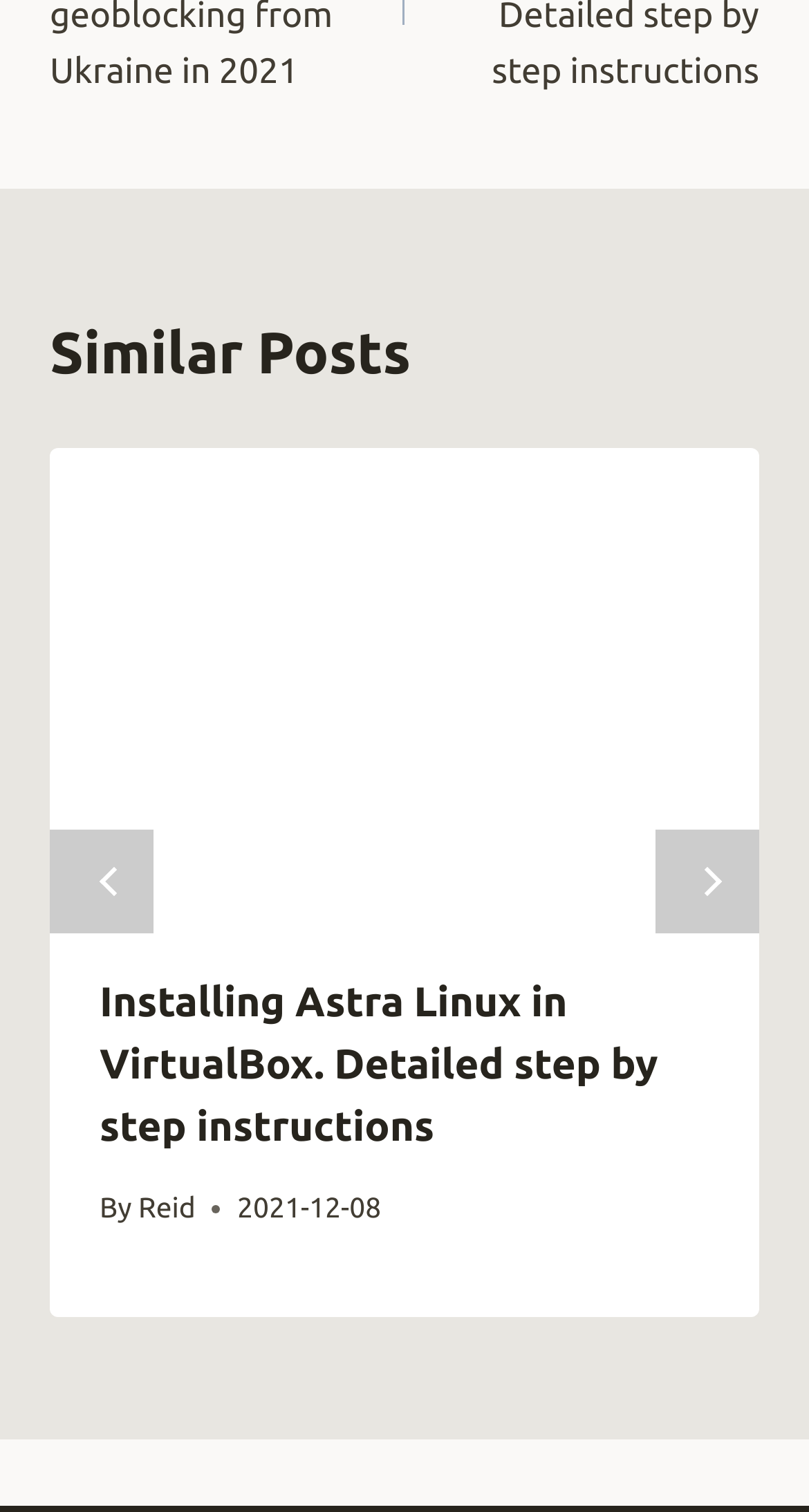Bounding box coordinates are to be given in the format (top-left x, top-left y, bottom-right x, bottom-right y). All values must be floating point numbers between 0 and 1. Provide the bounding box coordinate for the UI element described as: Next

[0.81, 0.549, 0.938, 0.618]